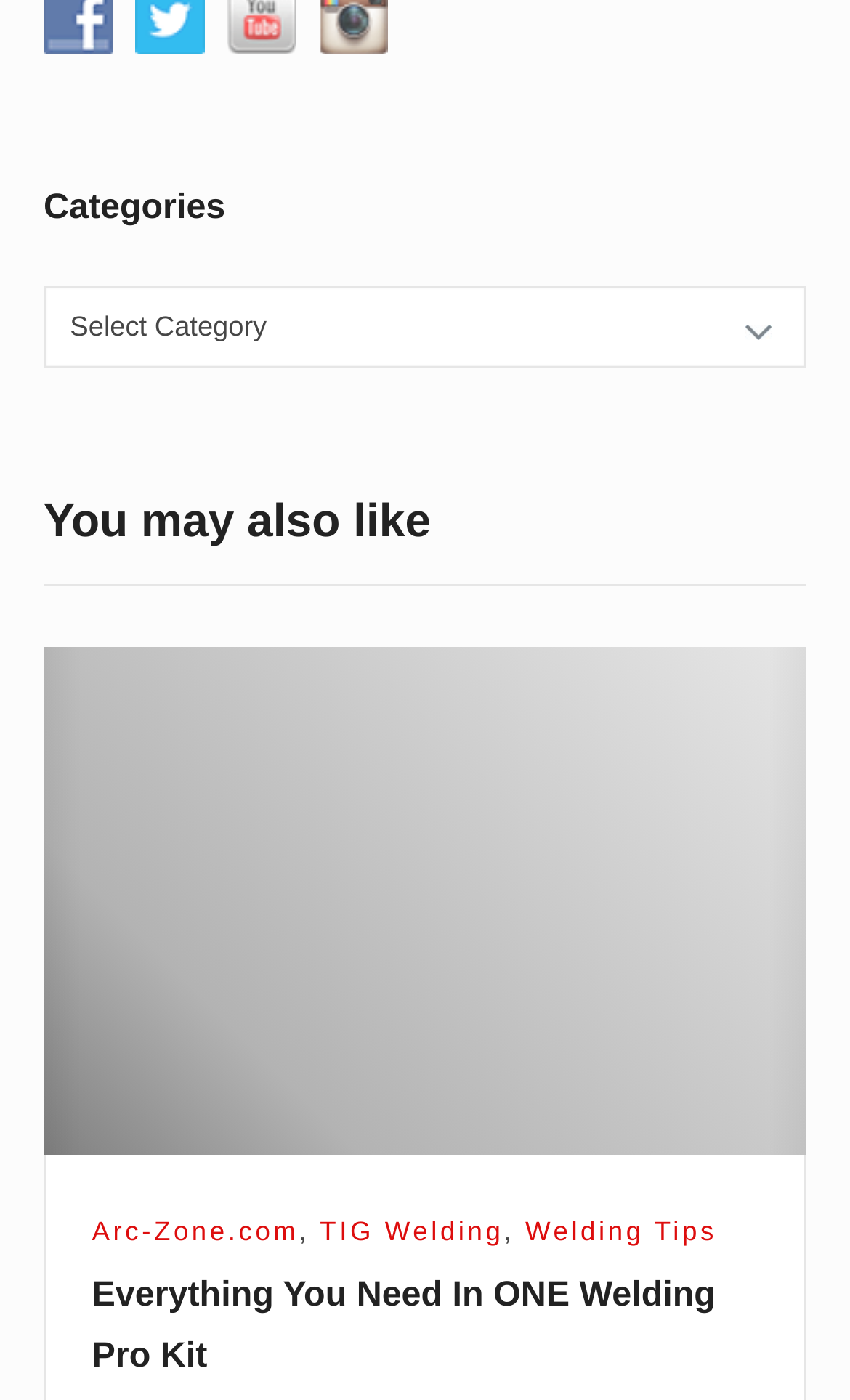Please identify the bounding box coordinates of the region to click in order to complete the given instruction: "Follow on Facebook". The coordinates should be four float numbers between 0 and 1, i.e., [left, top, right, bottom].

None